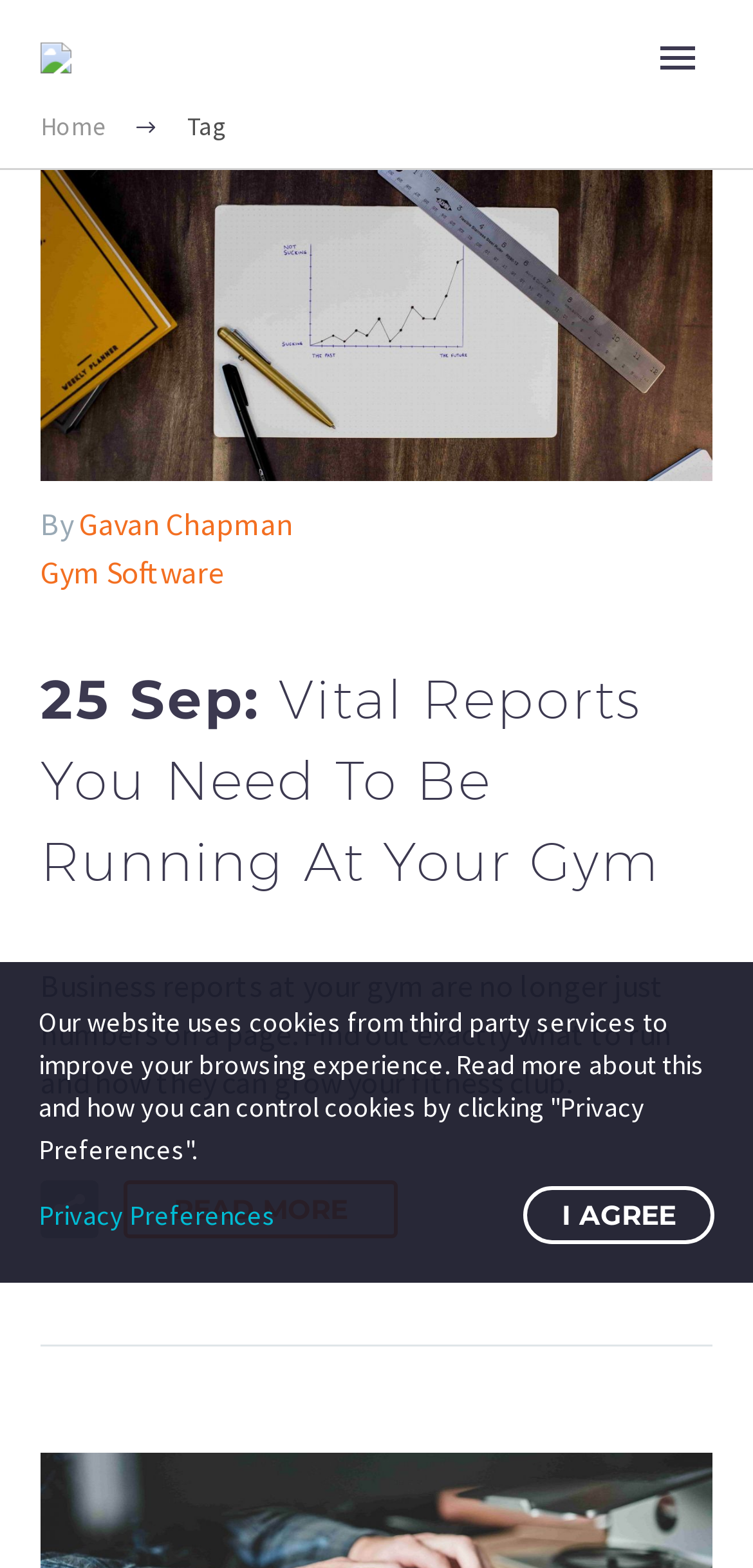Locate the bounding box coordinates of the clickable area to execute the instruction: "Read the article 'Vital Reports You Need To Be Running At Your Gym'". Provide the coordinates as four float numbers between 0 and 1, represented as [left, top, right, bottom].

[0.054, 0.425, 0.876, 0.57]